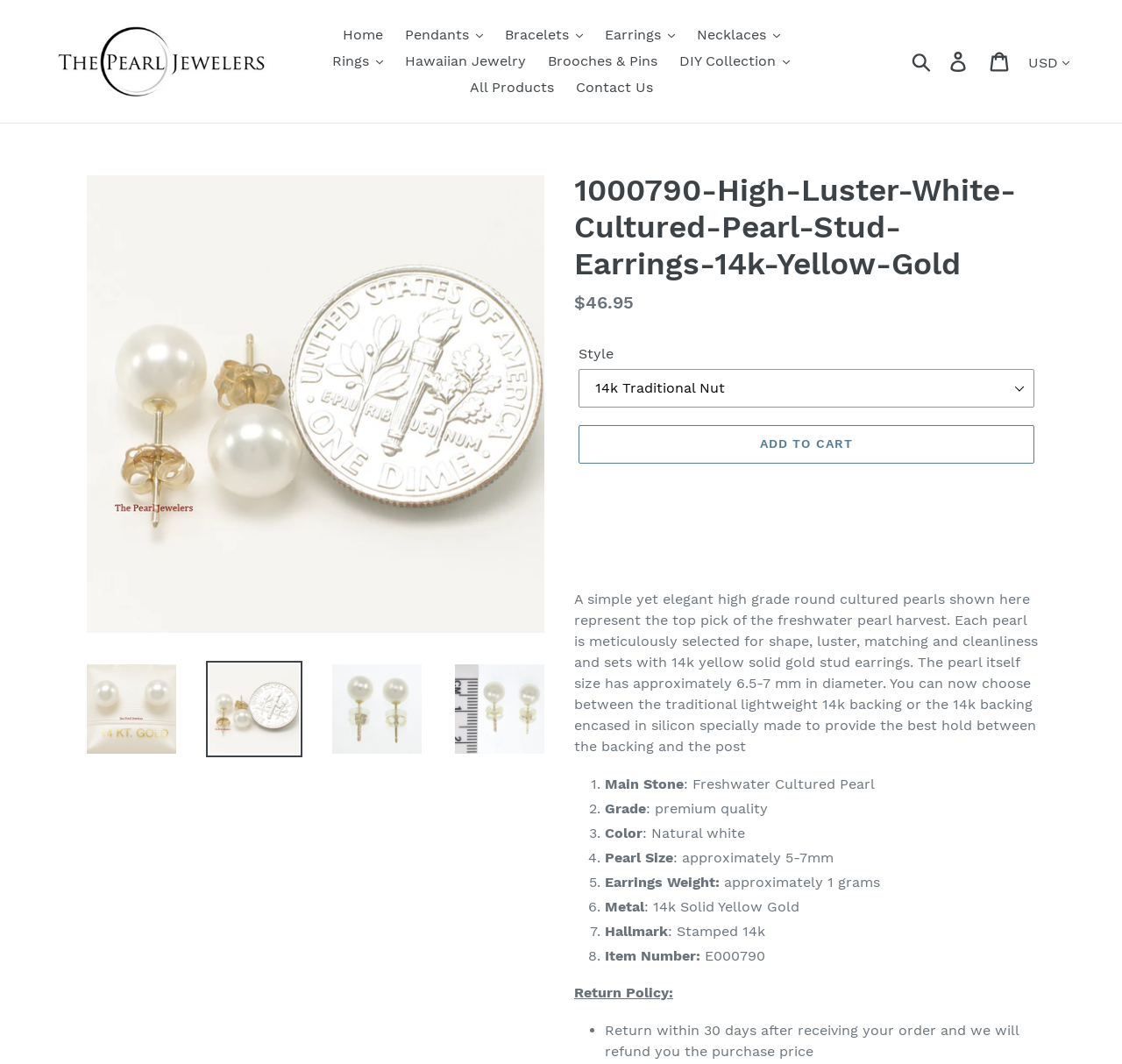Determine the bounding box coordinates for the element that should be clicked to follow this instruction: "Search for a product". The coordinates should be given as four float numbers between 0 and 1, in the format [left, top, right, bottom].

[0.808, 0.047, 0.837, 0.069]